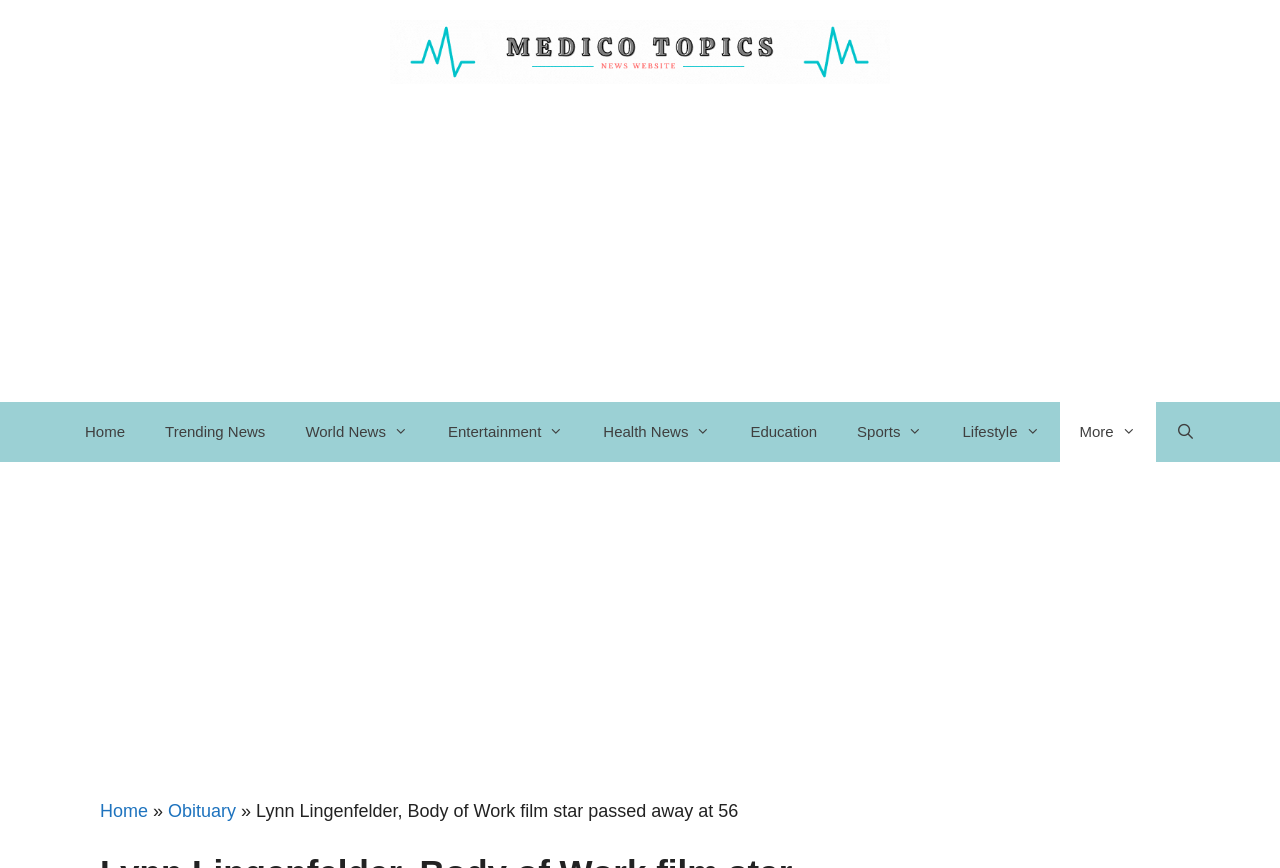Identify the bounding box coordinates of the region that should be clicked to execute the following instruction: "visit Medico topics news hub".

[0.305, 0.047, 0.695, 0.07]